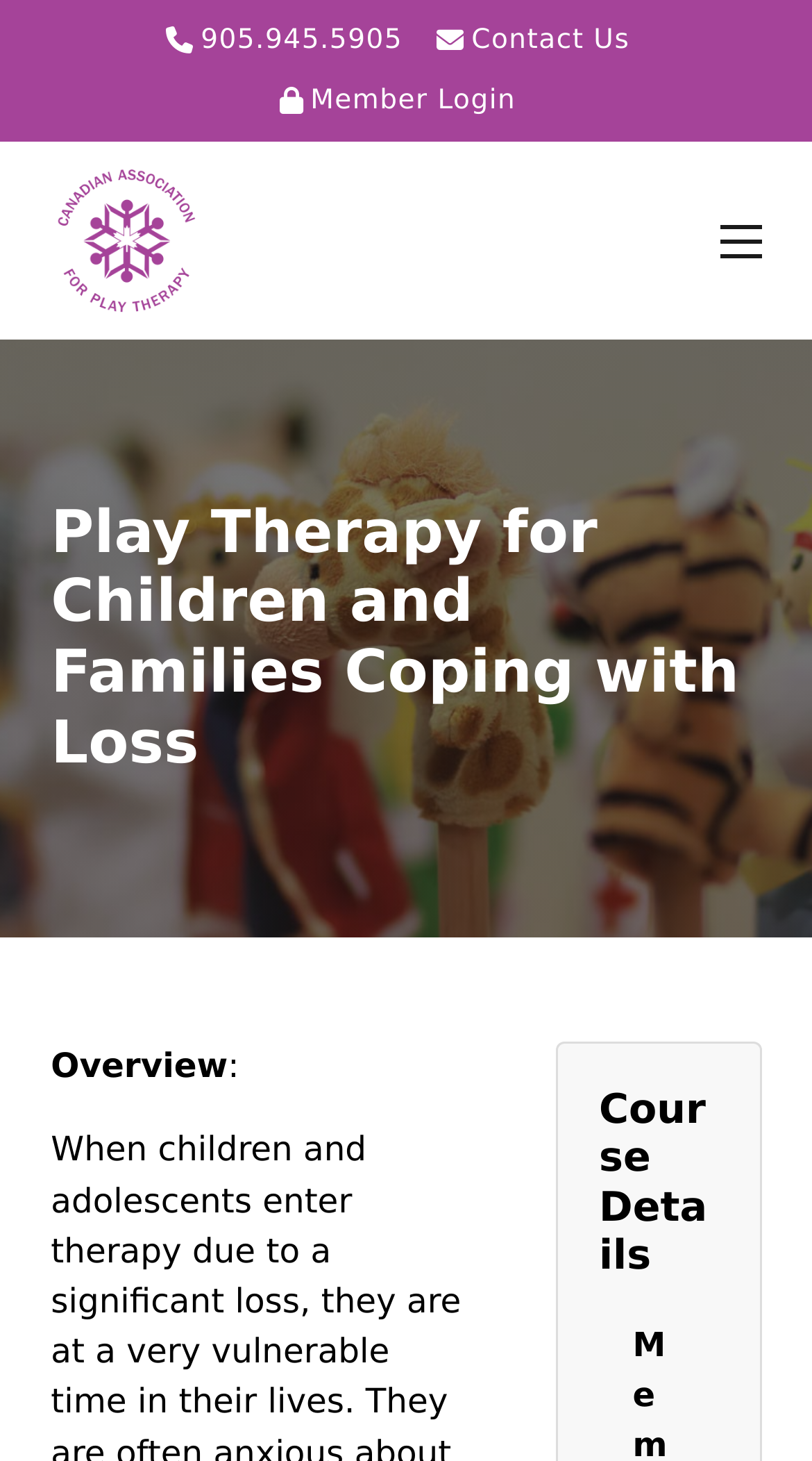Can you give a detailed response to the following question using the information from the image? What is the purpose of the button at the top right?

I determined the purpose of the button by looking at its description 'Mobile menu' and its location at the top right of the page, which suggests it is used to navigate the menu on mobile devices.